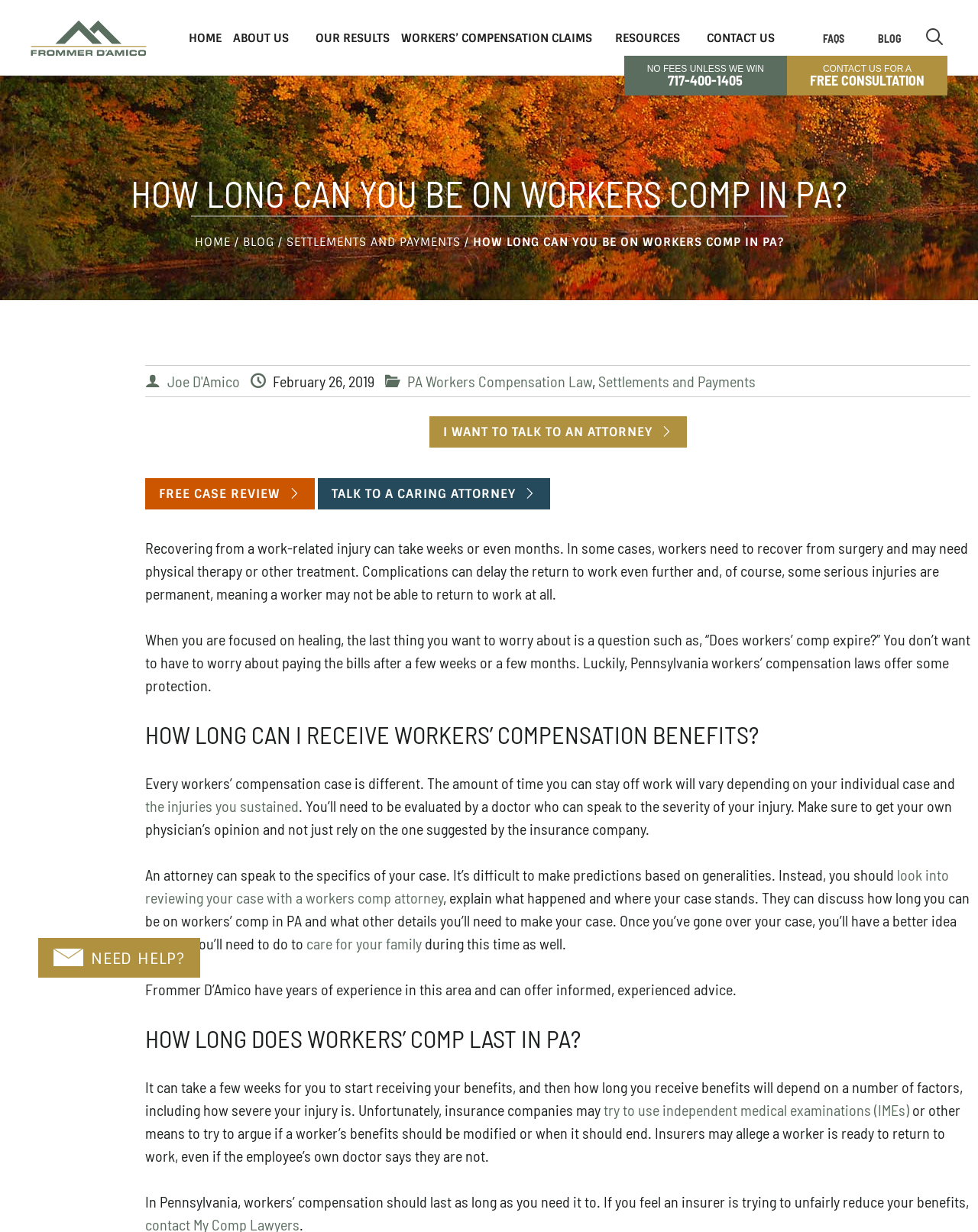Using the format (top-left x, top-left y, bottom-right x, bottom-right y), provide the bounding box coordinates for the described UI element. All values should be floating point numbers between 0 and 1: Resources

[0.621, 0.022, 0.711, 0.057]